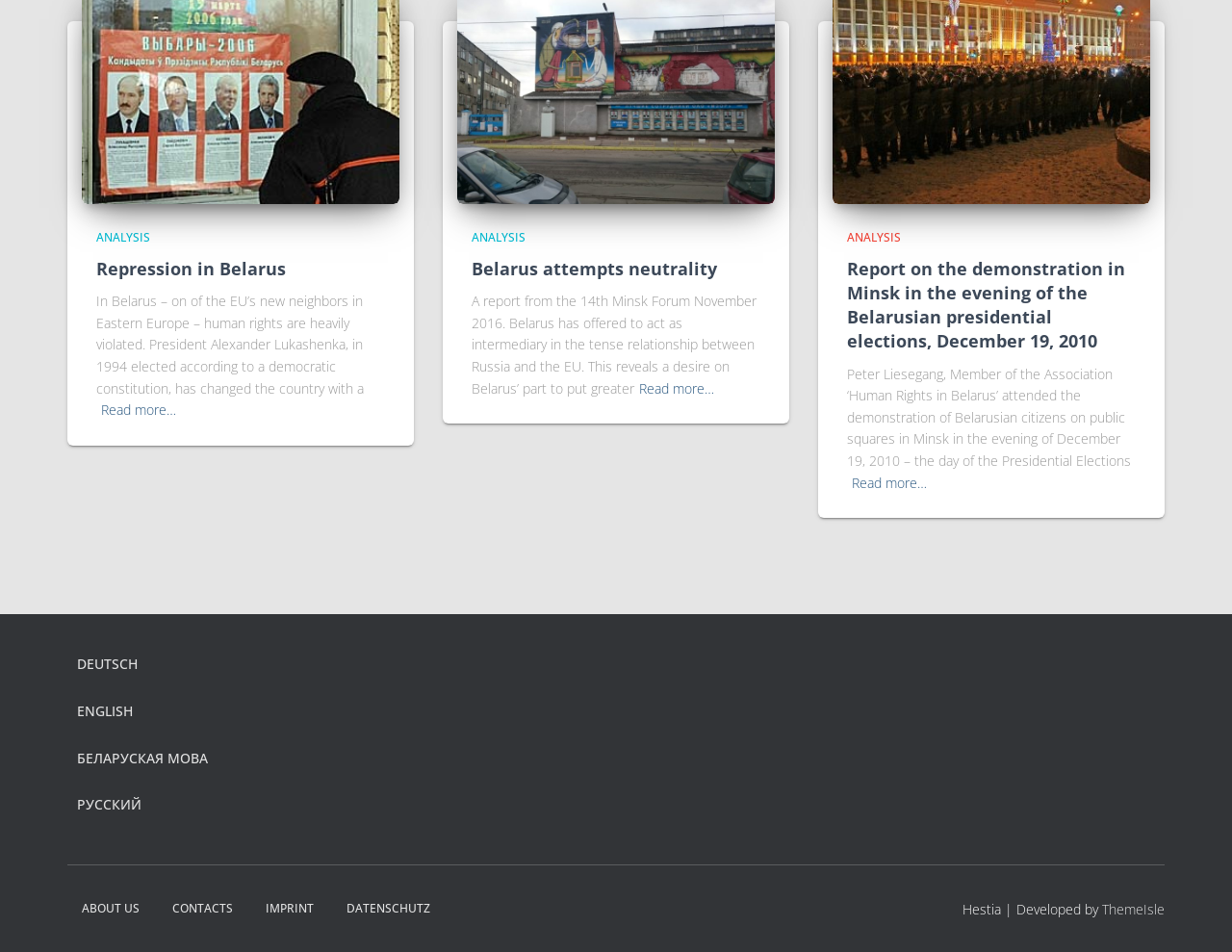Specify the bounding box coordinates of the element's region that should be clicked to achieve the following instruction: "Read about repression in Belarus". The bounding box coordinates consist of four float numbers between 0 and 1, in the format [left, top, right, bottom].

[0.078, 0.27, 0.312, 0.295]